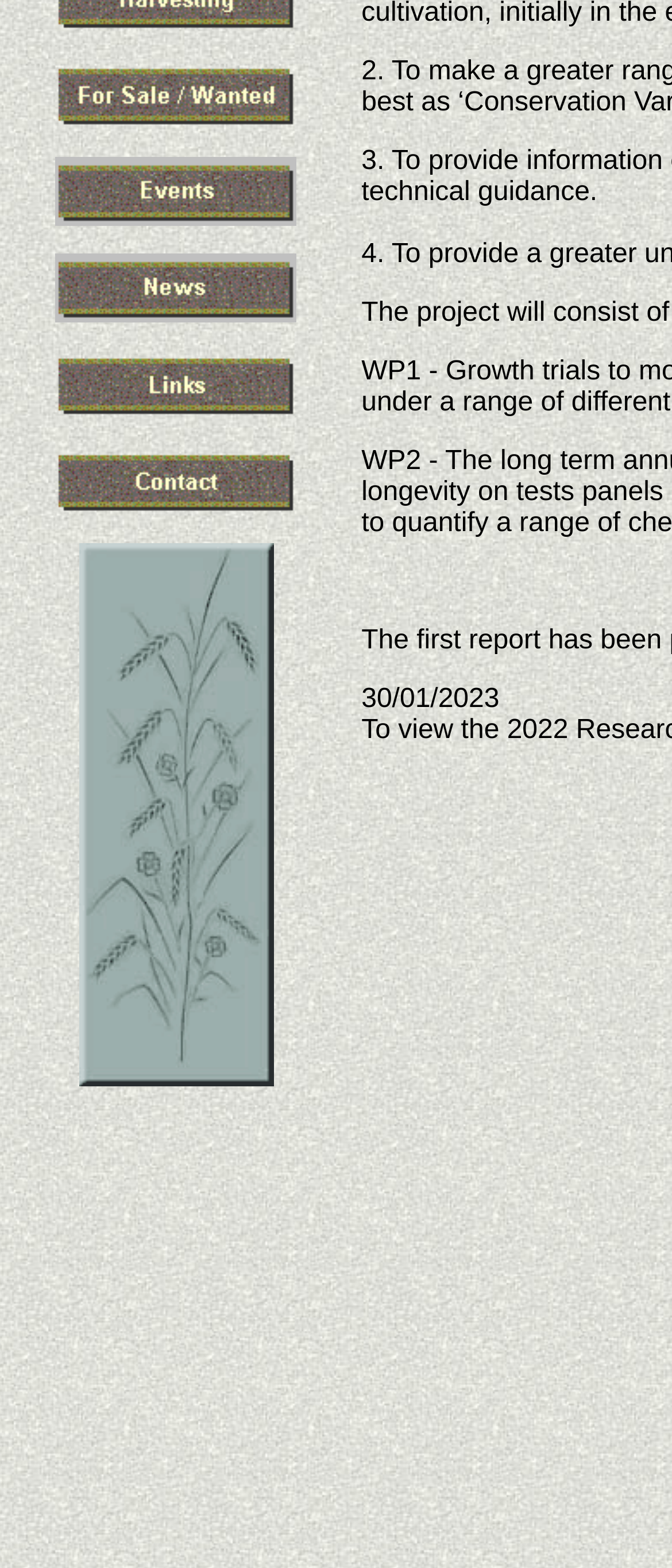Predict the bounding box for the UI component with the following description: "name="fpAnimswapImgFP8"".

[0.082, 0.006, 0.441, 0.025]